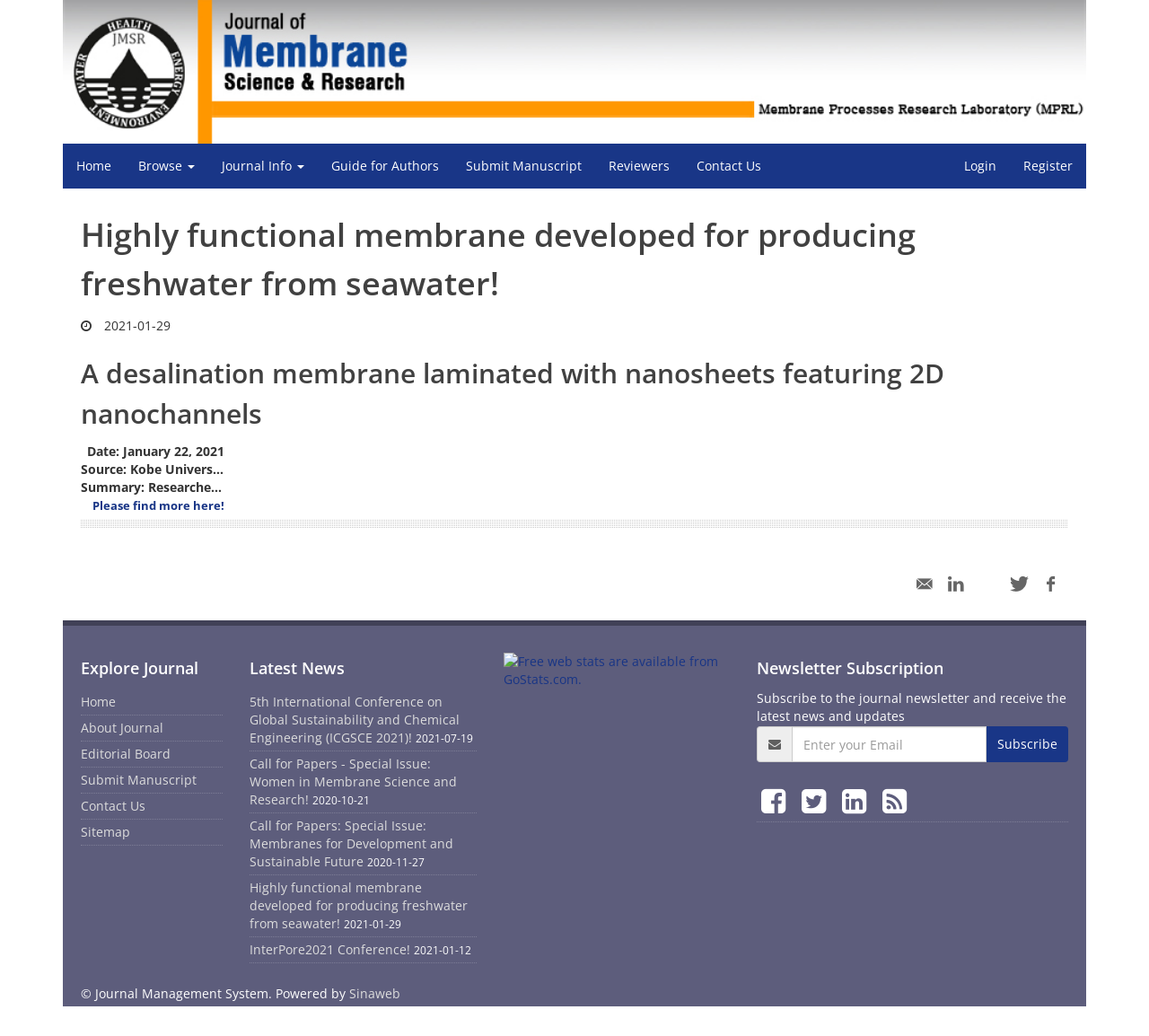Find and indicate the bounding box coordinates of the region you should select to follow the given instruction: "Follow the journal on Facebook".

[0.659, 0.75, 0.694, 0.796]